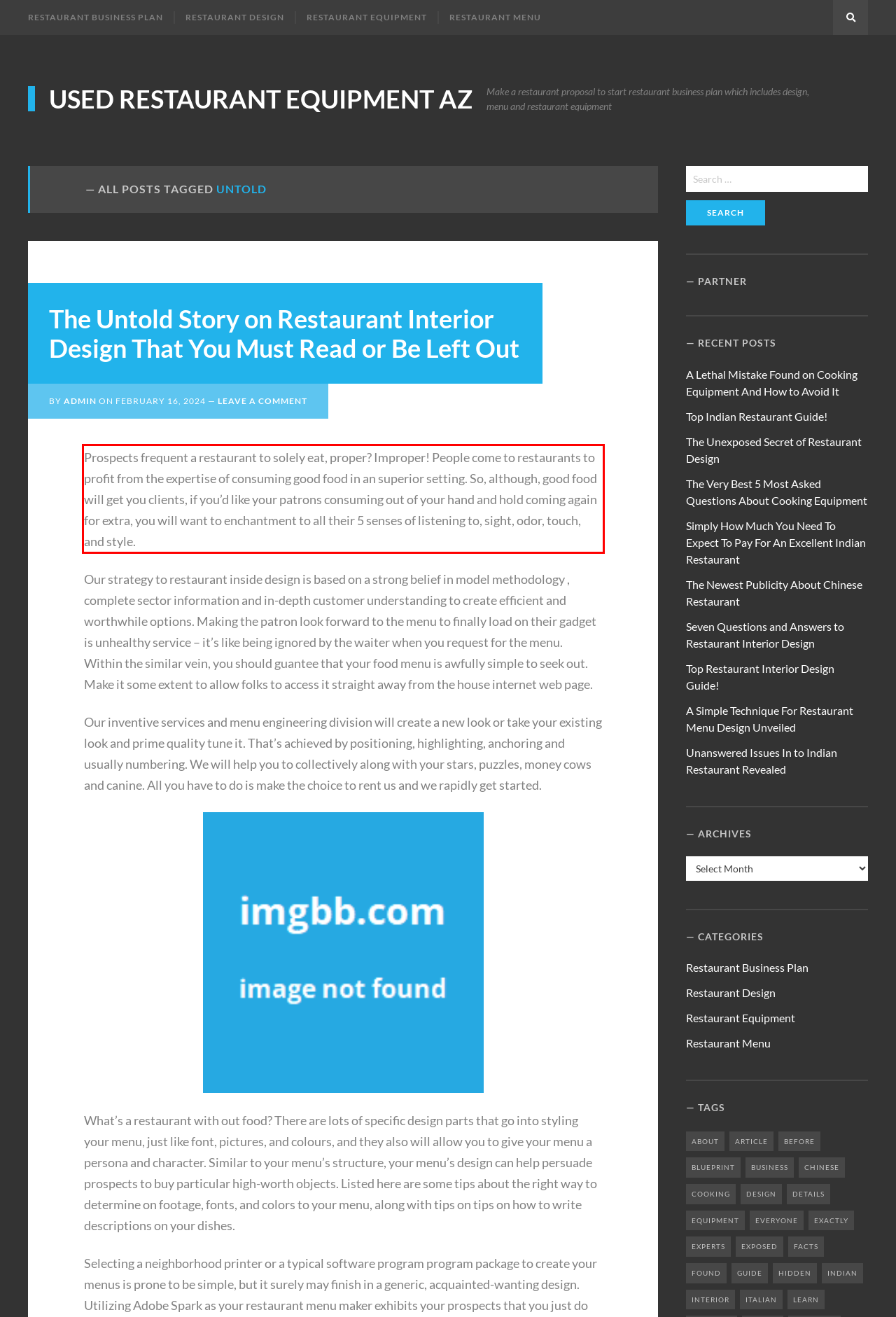You have a screenshot with a red rectangle around a UI element. Recognize and extract the text within this red bounding box using OCR.

Prospects frequent a restaurant to solely eat, proper? Improper! People come to restaurants to profit from the expertise of consuming good food in an superior setting. So, although, good food will get you clients, if you’d like your patrons consuming out of your hand and hold coming again for extra, you will want to enchantment to all their 5 senses of listening to, sight, odor, touch, and style.